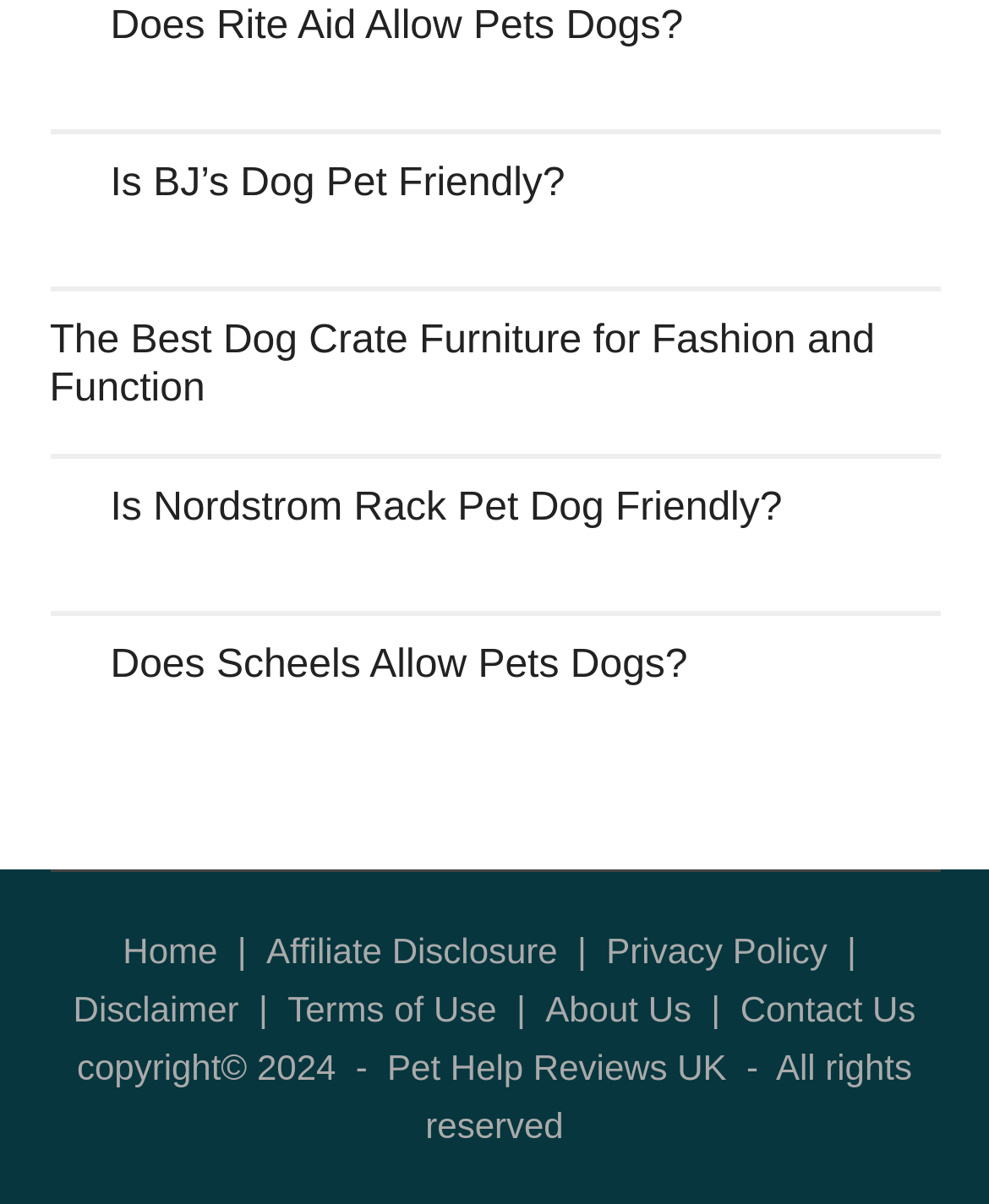Determine the coordinates of the bounding box that should be clicked to complete the instruction: "Click on 'Does Rite Aid Allow Pets Dogs?' article". The coordinates should be represented by four float numbers between 0 and 1: [left, top, right, bottom].

[0.05, 0.002, 0.95, 0.111]